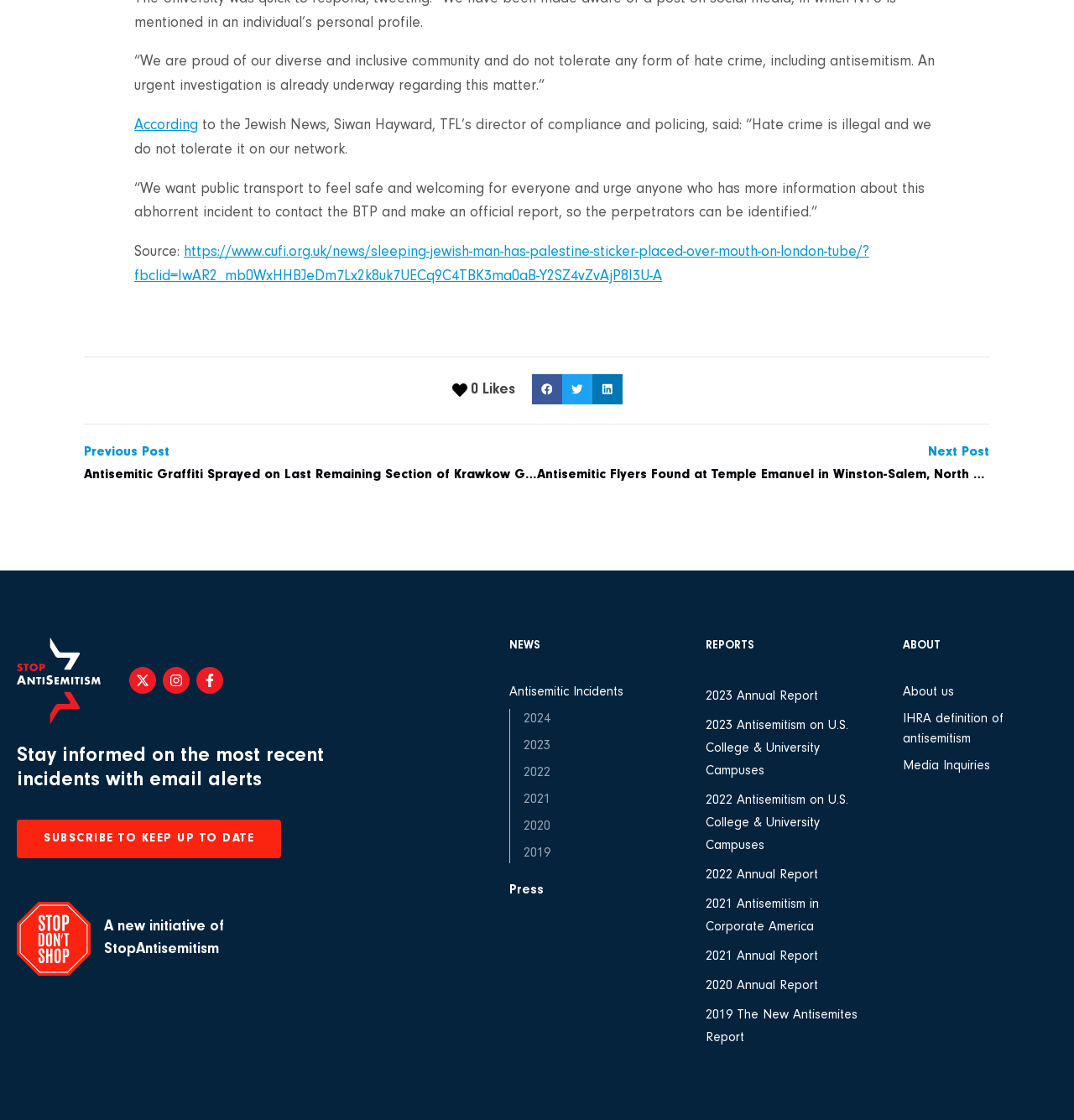Indicate the bounding box coordinates of the element that needs to be clicked to satisfy the following instruction: "Learn about us". The coordinates should be four float numbers between 0 and 1, i.e., [left, top, right, bottom].

[0.84, 0.609, 0.984, 0.627]